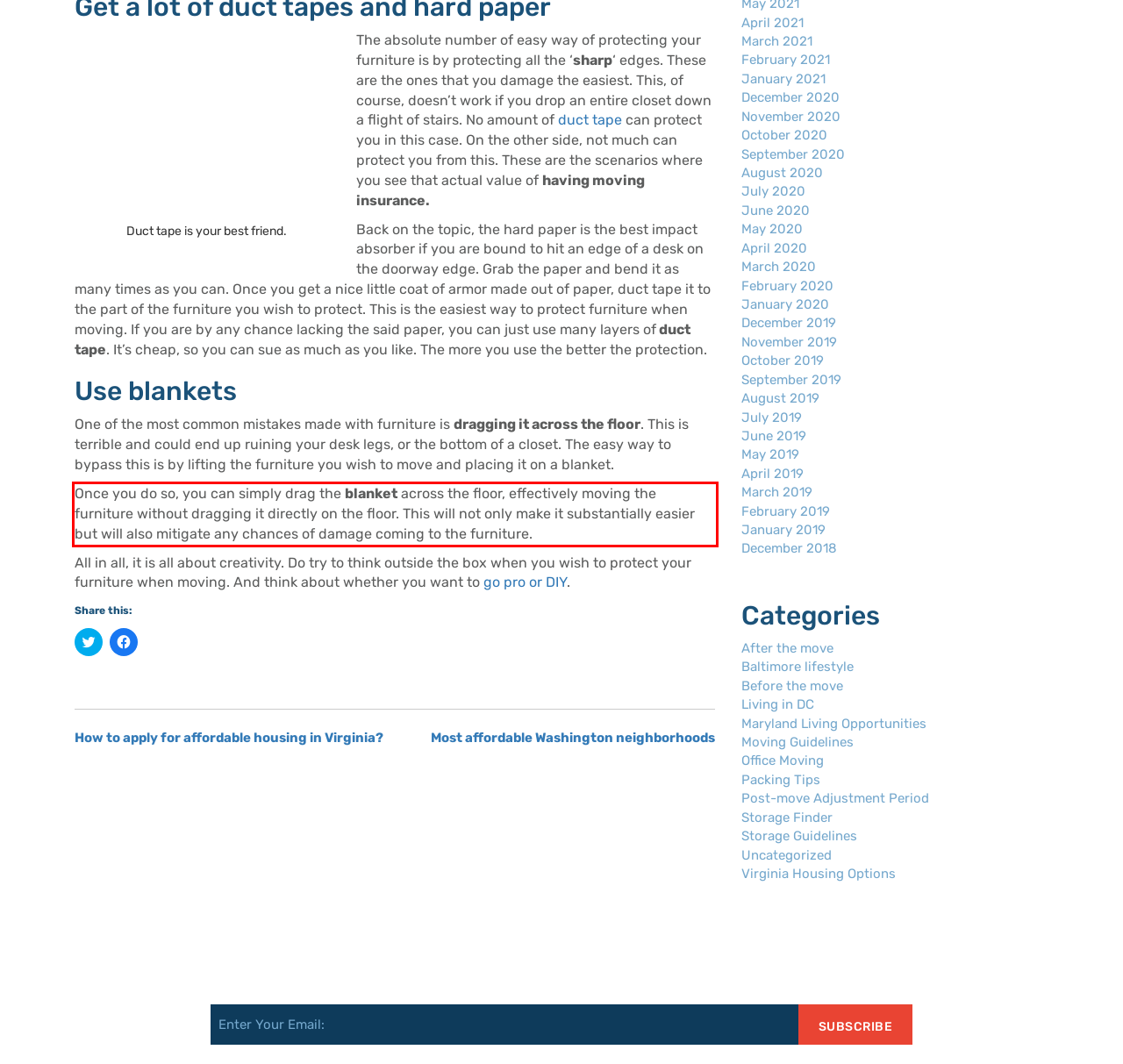Identify the text inside the red bounding box in the provided webpage screenshot and transcribe it.

Once you do so, you can simply drag the blanket across the floor, effectively moving the furniture without dragging it directly on the floor. This will not only make it substantially easier but will also mitigate any chances of damage coming to the furniture.